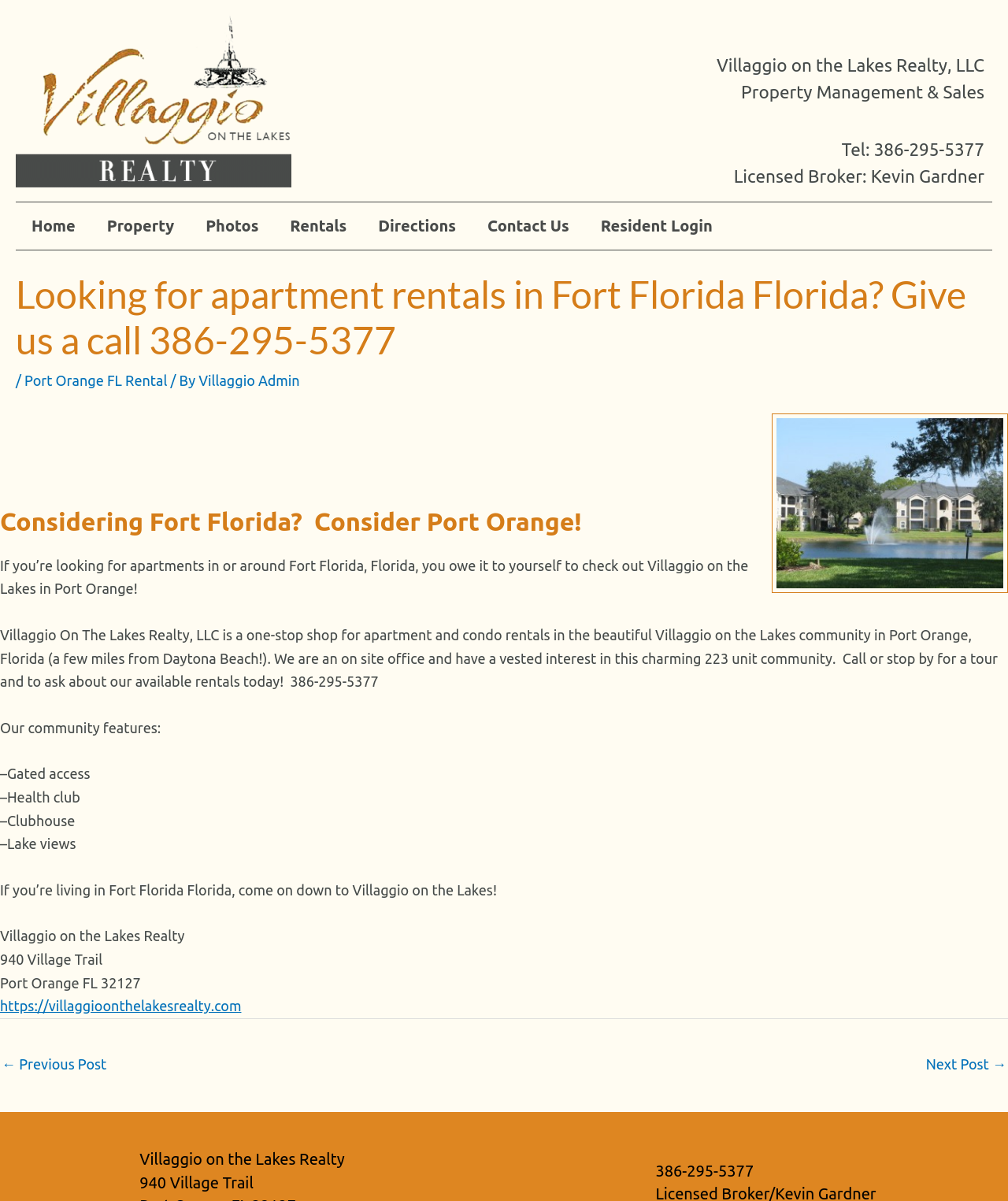Please locate the bounding box coordinates of the element that needs to be clicked to achieve the following instruction: "Go to the 'Contact Us' page". The coordinates should be four float numbers between 0 and 1, i.e., [left, top, right, bottom].

[0.468, 0.169, 0.58, 0.208]